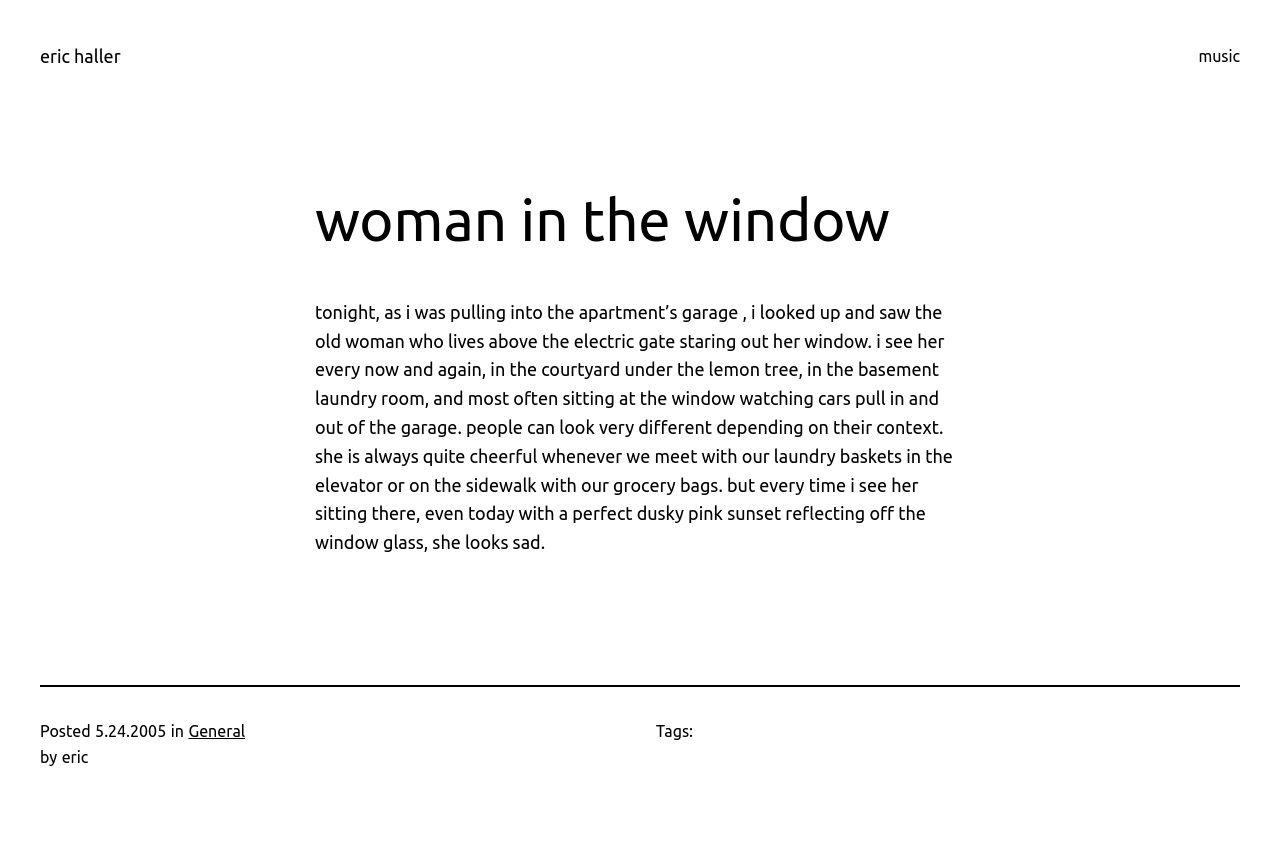Identify the bounding box for the element characterized by the following description: "eric haller".

[0.031, 0.053, 0.094, 0.076]